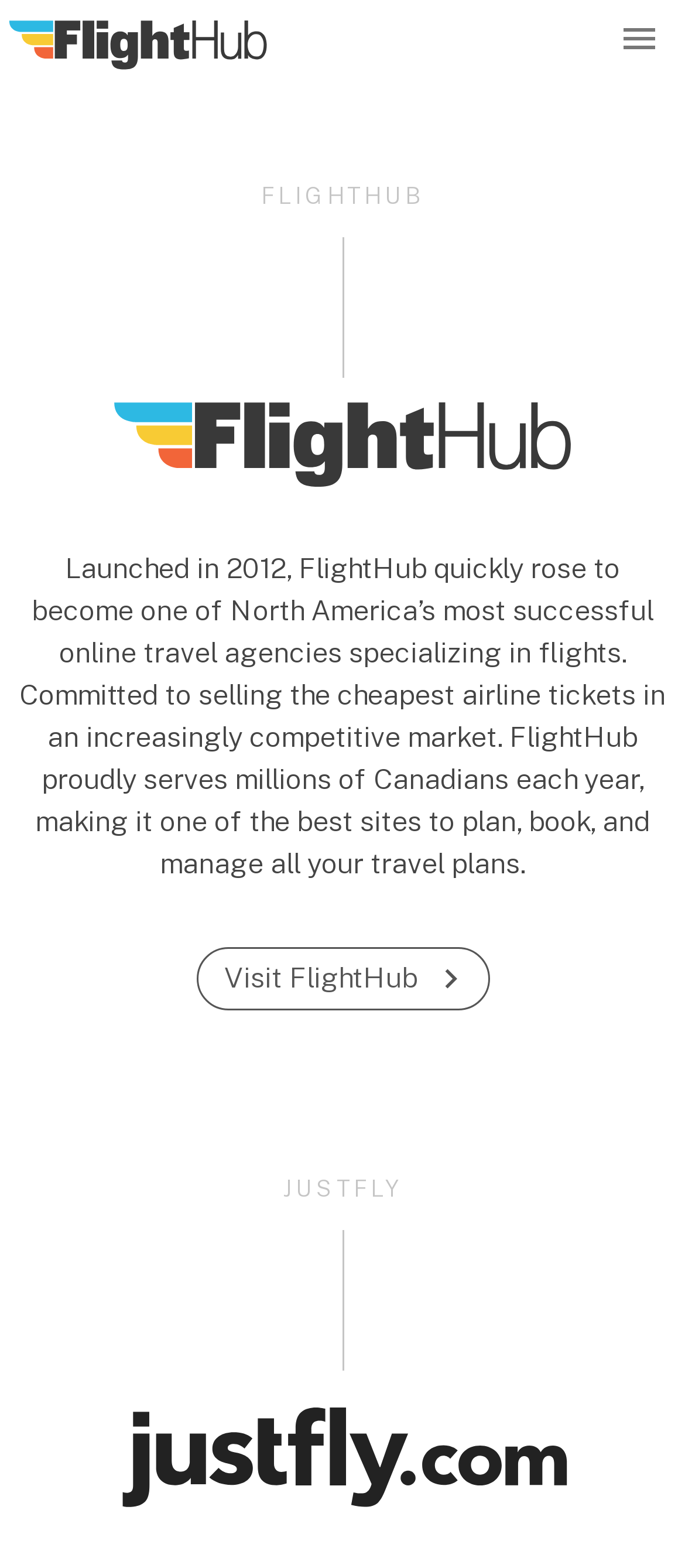Show me the bounding box coordinates of the clickable region to achieve the task as per the instruction: "Learn more about JustFly".

[0.413, 0.749, 0.587, 0.766]